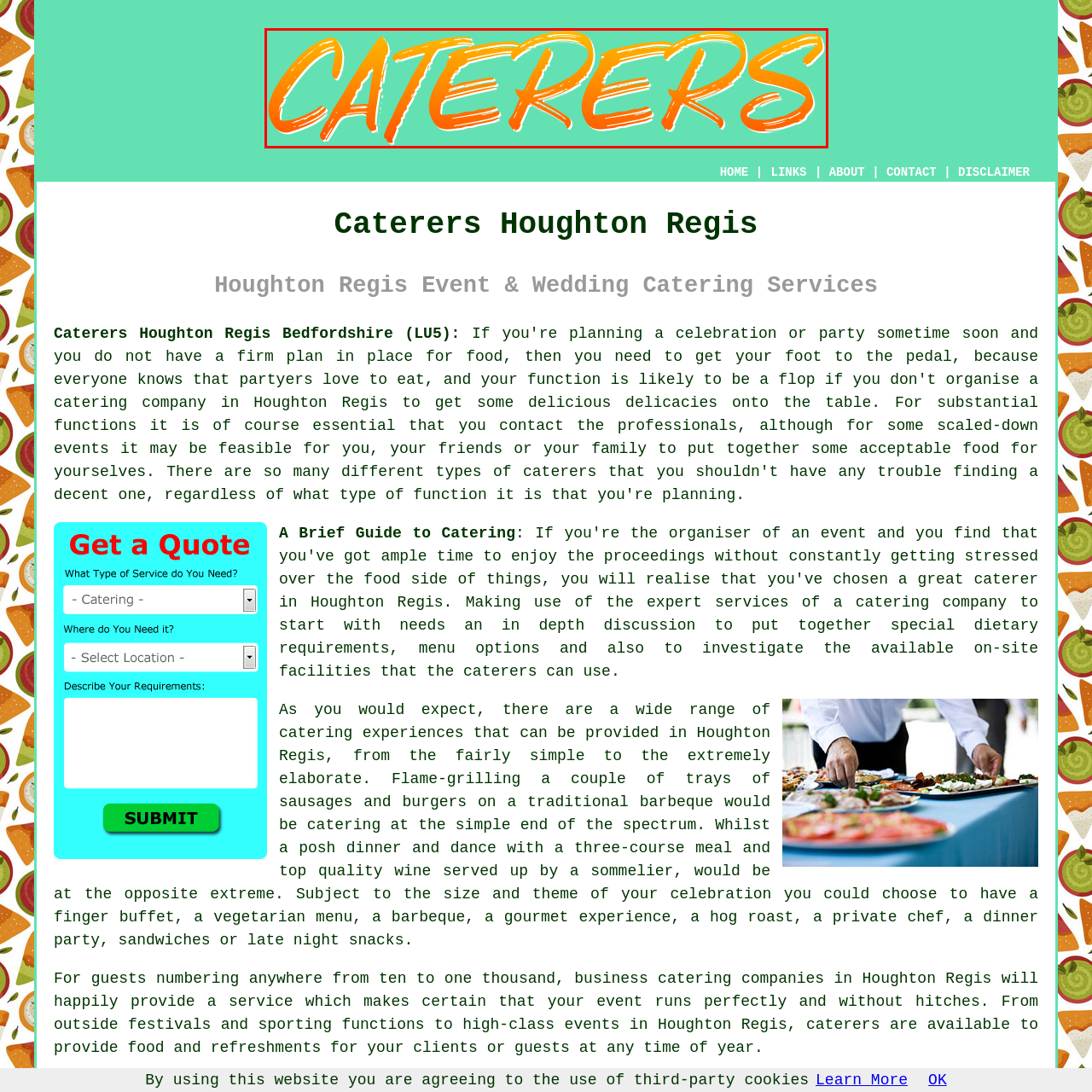What type of services are offered in Houghton Regis?
Inspect the highlighted part of the image and provide a single word or phrase as your answer.

Catering services